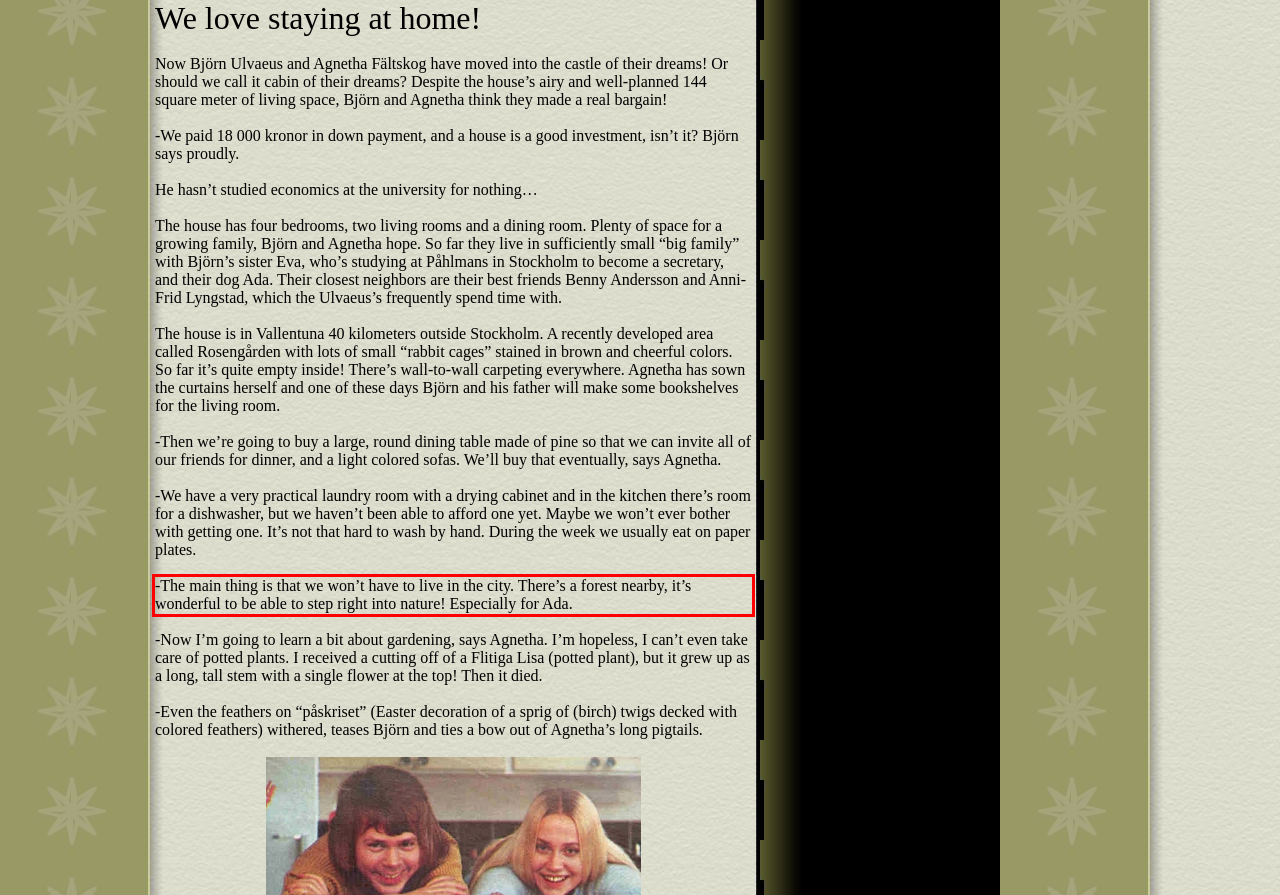Observe the screenshot of the webpage that includes a red rectangle bounding box. Conduct OCR on the content inside this red bounding box and generate the text.

-The main thing is that we won’t have to live in the city. There’s a forest nearby, it’s wonderful to be able to step right into nature! Especially for Ada.